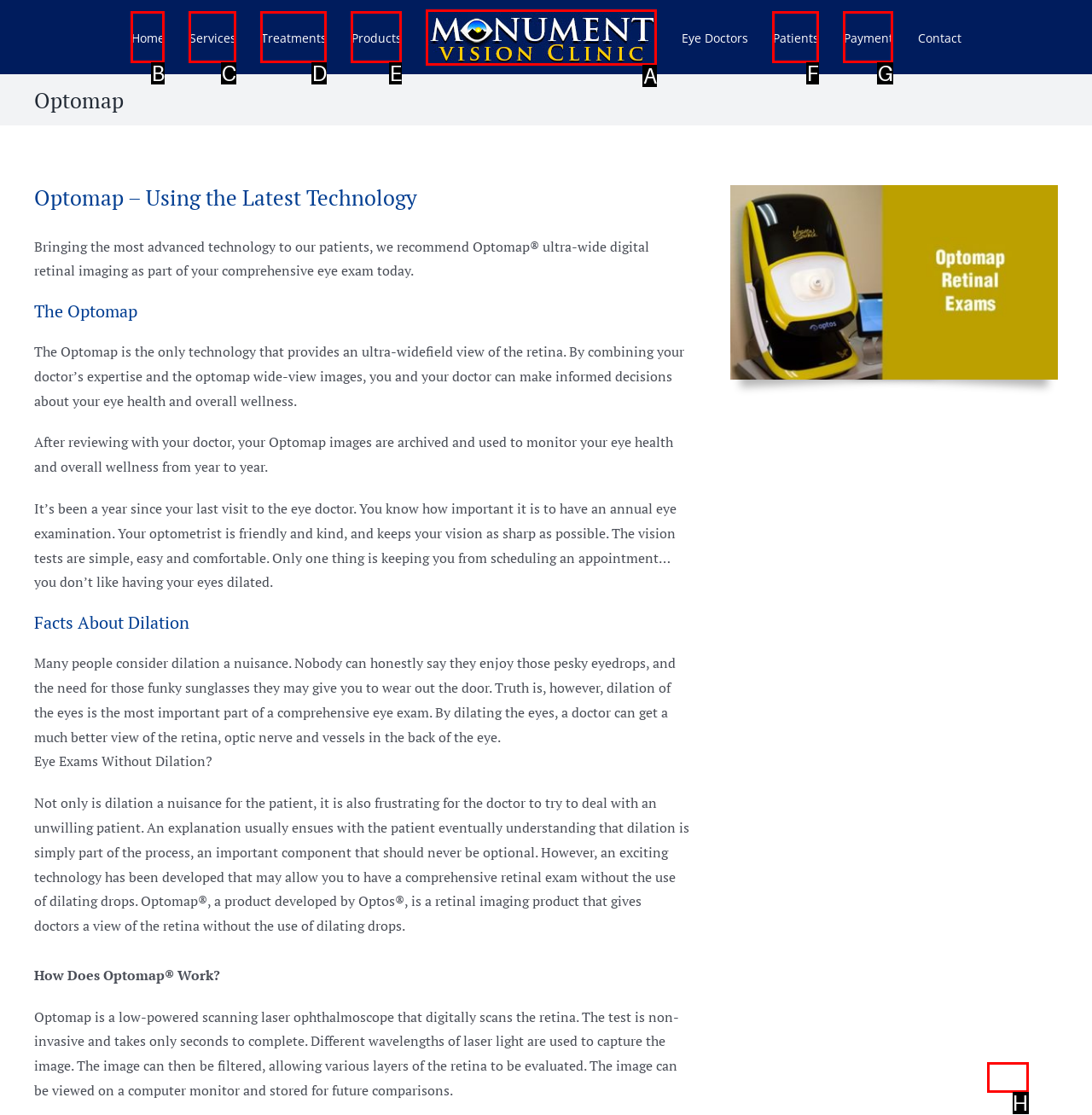Identify the HTML element that matches the description: Go to Top. Provide the letter of the correct option from the choices.

H